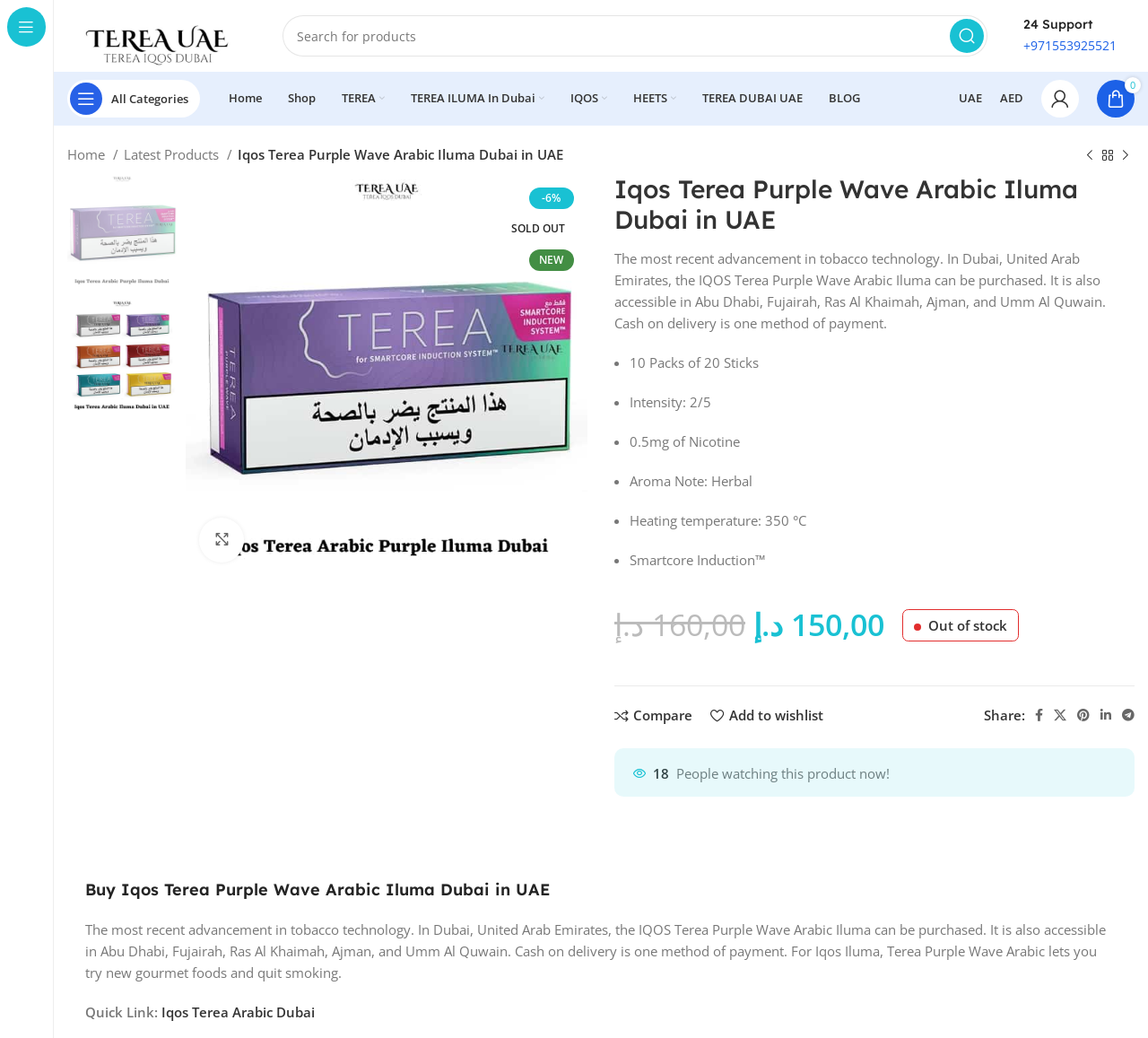Provide the bounding box coordinates for the area that should be clicked to complete the instruction: "Enlarge product image".

[0.173, 0.499, 0.212, 0.542]